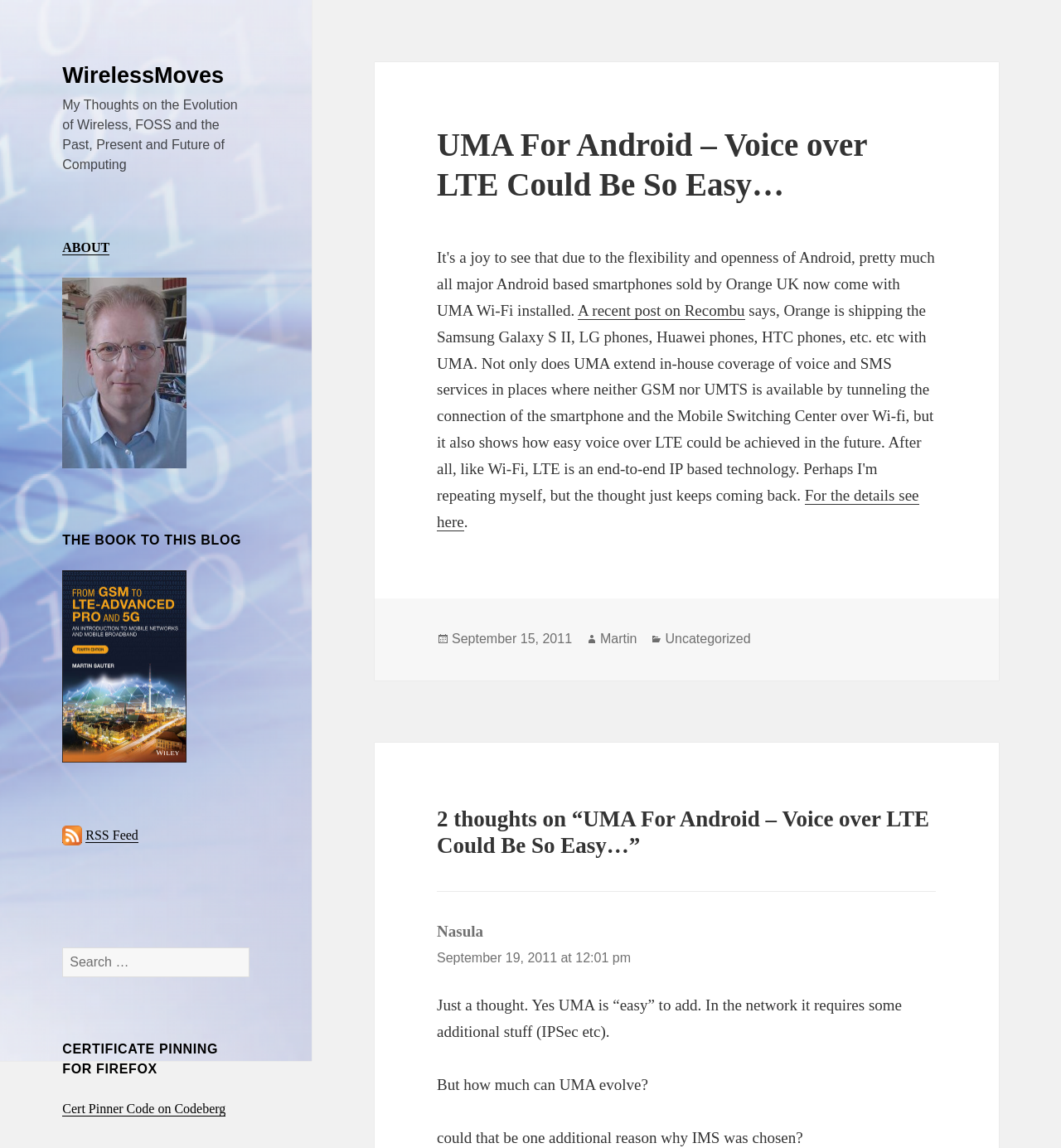Generate a comprehensive description of the webpage content.

This webpage is a blog post titled "UMA For Android – Voice over LTE Could Be So Easy…" on WirelessMoves. At the top, there is a link to "WirelessMoves" and a static text describing the blog's theme. Below that, there is a photo of the author, followed by a heading "THE BOOK TO THIS BLOG" and a link to an unknown page.

On the left side, there is a navigation menu with links to "ABOUT", an empty link, "RSS Feed" (with an RSS icon), and a search bar with a "Search" button. Below the search bar, there is a heading "CERTIFICATE PINNING FOR FIREFOX" and a link to "Cert Pinner Code on Codeberg".

The main content of the blog post is on the right side, with a heading "UMA For Android – Voice over LTE Could Be So Easy…" and several paragraphs of text. The post mentions a recent article on Recombu and provides a link to it. There is also a link to more details about the topic.

At the bottom of the post, there is a footer section with information about the post, including the date "September 15, 2011", the author "Martin", and the category "Uncategorized". Below that, there is a section for comments, with a heading "2 thoughts on “UMA For Android – Voice over LTE Could Be So Easy…”". There is one comment from "Nasula" with a date and time stamp, and the comment text is displayed below.